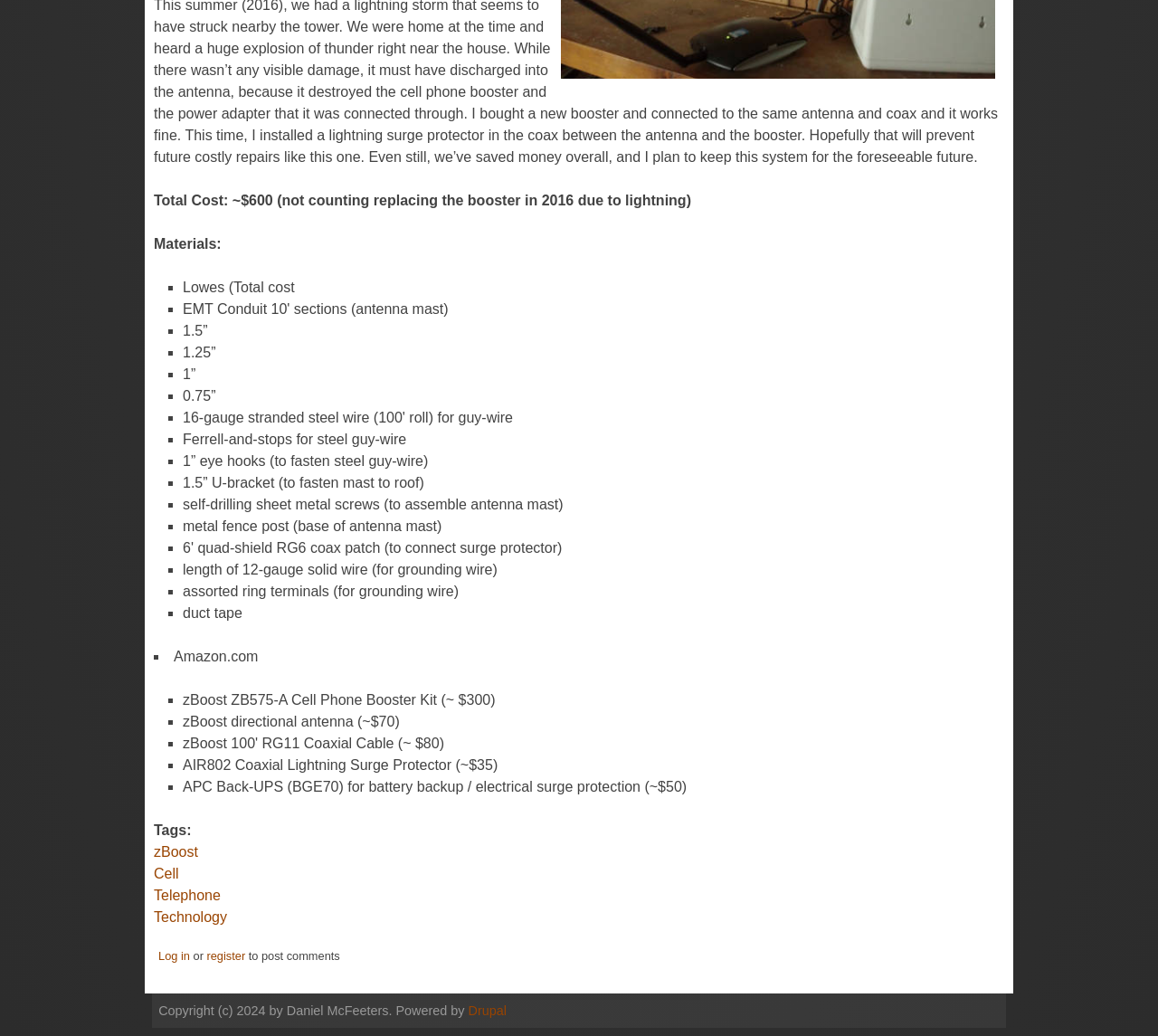Extract the bounding box coordinates for the described element: "Log in". The coordinates should be represented as four float numbers between 0 and 1: [left, top, right, bottom].

[0.137, 0.916, 0.164, 0.929]